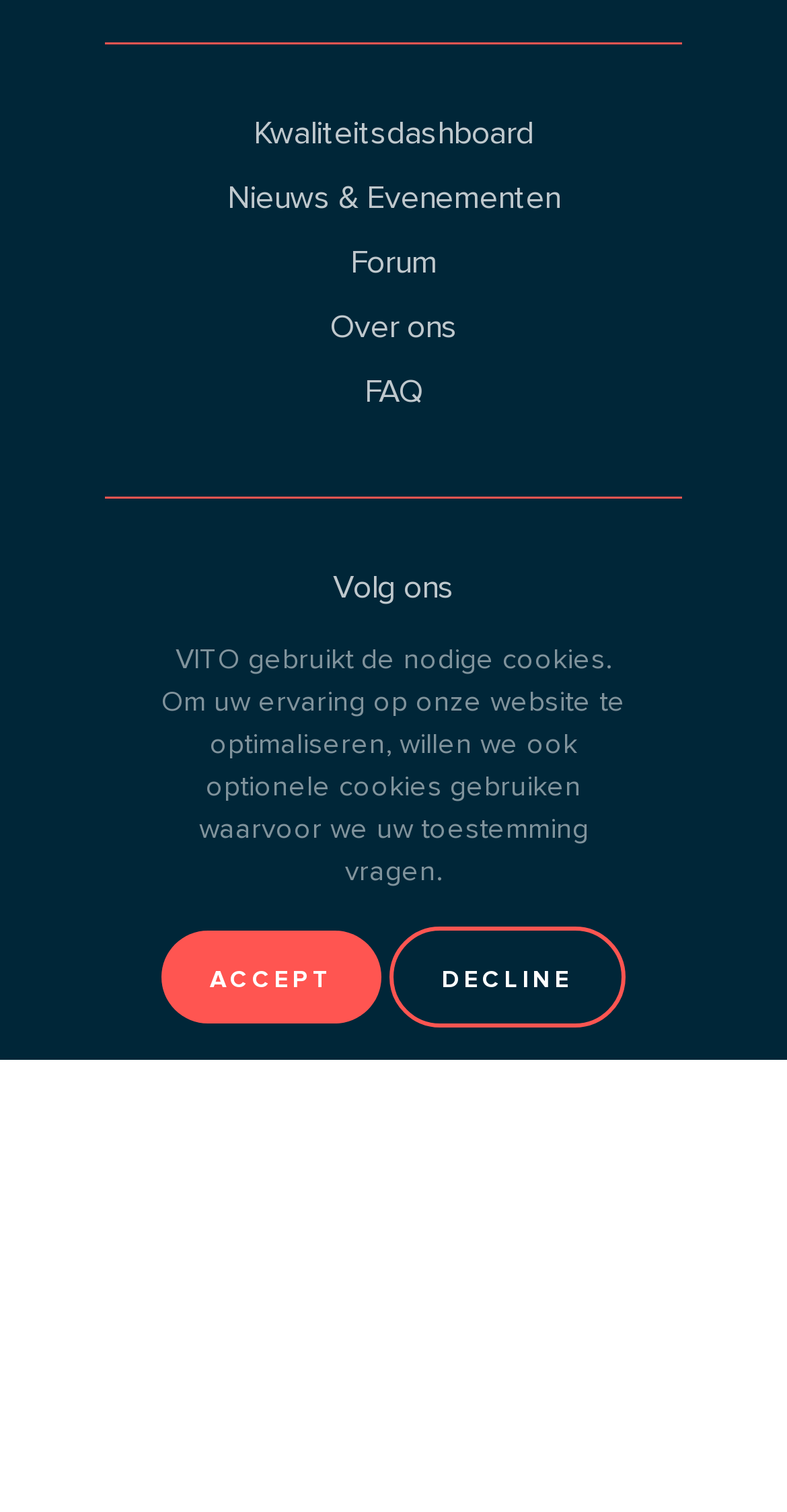Please predict the bounding box coordinates (top-left x, top-left y, bottom-right x, bottom-right y) for the UI element in the screenshot that fits the description: VITO NV

[0.669, 0.646, 0.792, 0.662]